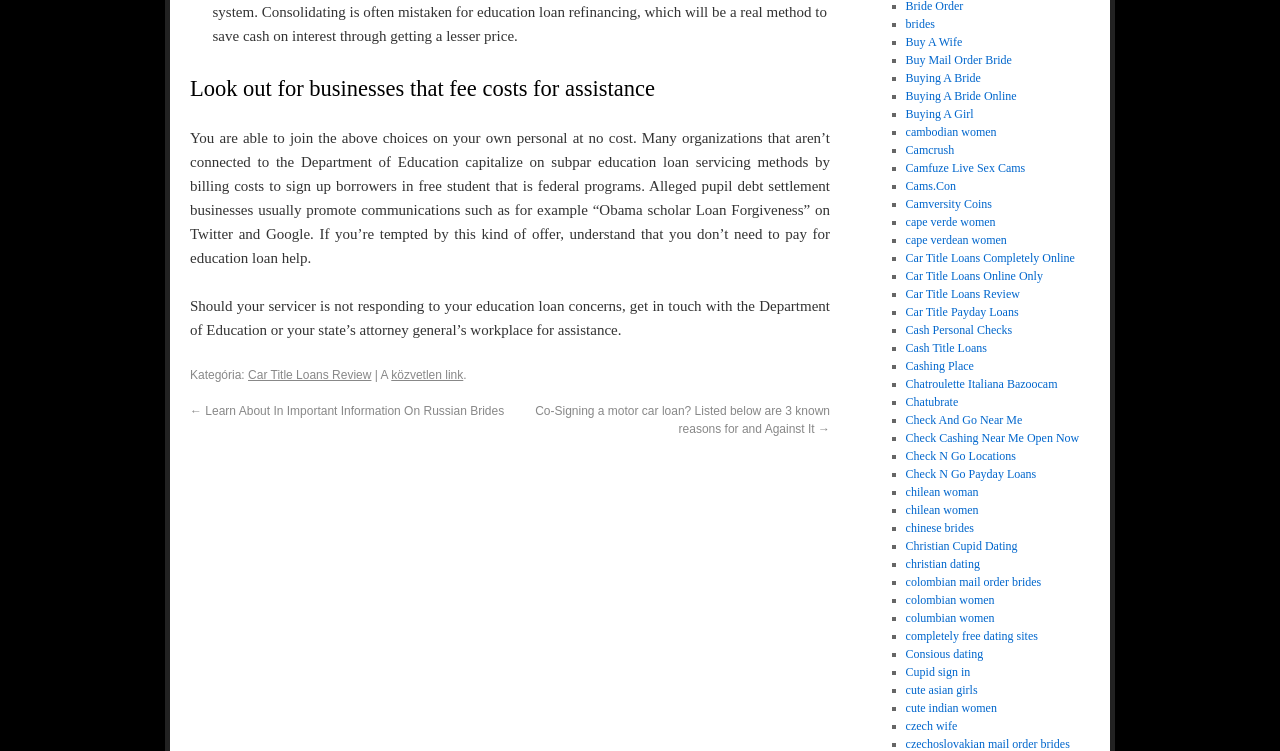Please identify the bounding box coordinates of the element's region that I should click in order to complete the following instruction: "Learn about 'Important Information On Russian Brides'". The bounding box coordinates consist of four float numbers between 0 and 1, i.e., [left, top, right, bottom].

[0.148, 0.538, 0.394, 0.556]